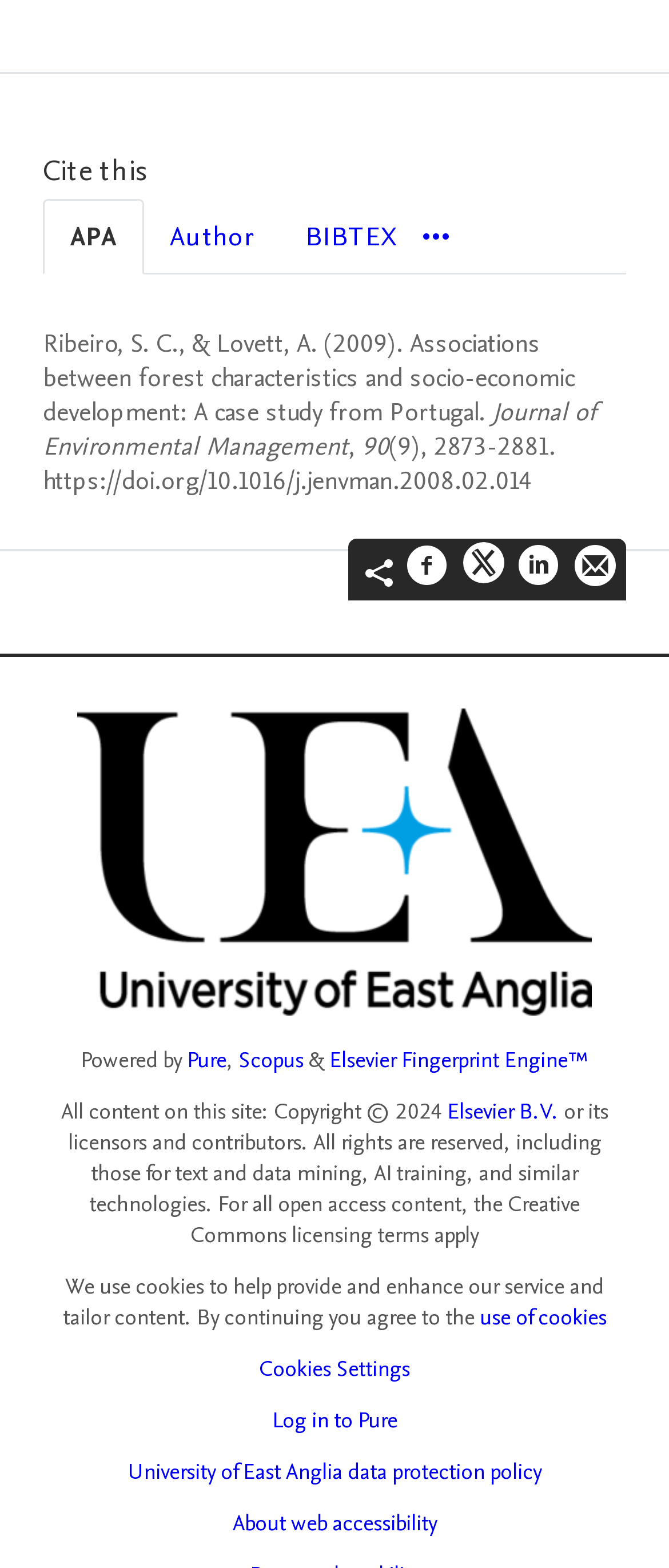Show me the bounding box coordinates of the clickable region to achieve the task as per the instruction: "view inaugural lecture".

None